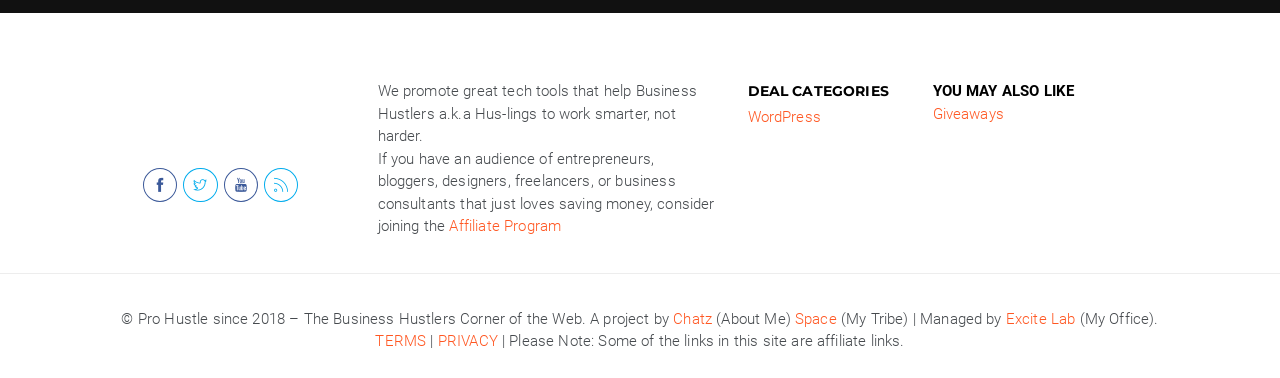What is the purpose of the website?
Using the image as a reference, answer the question with a short word or phrase.

Promote tech tools